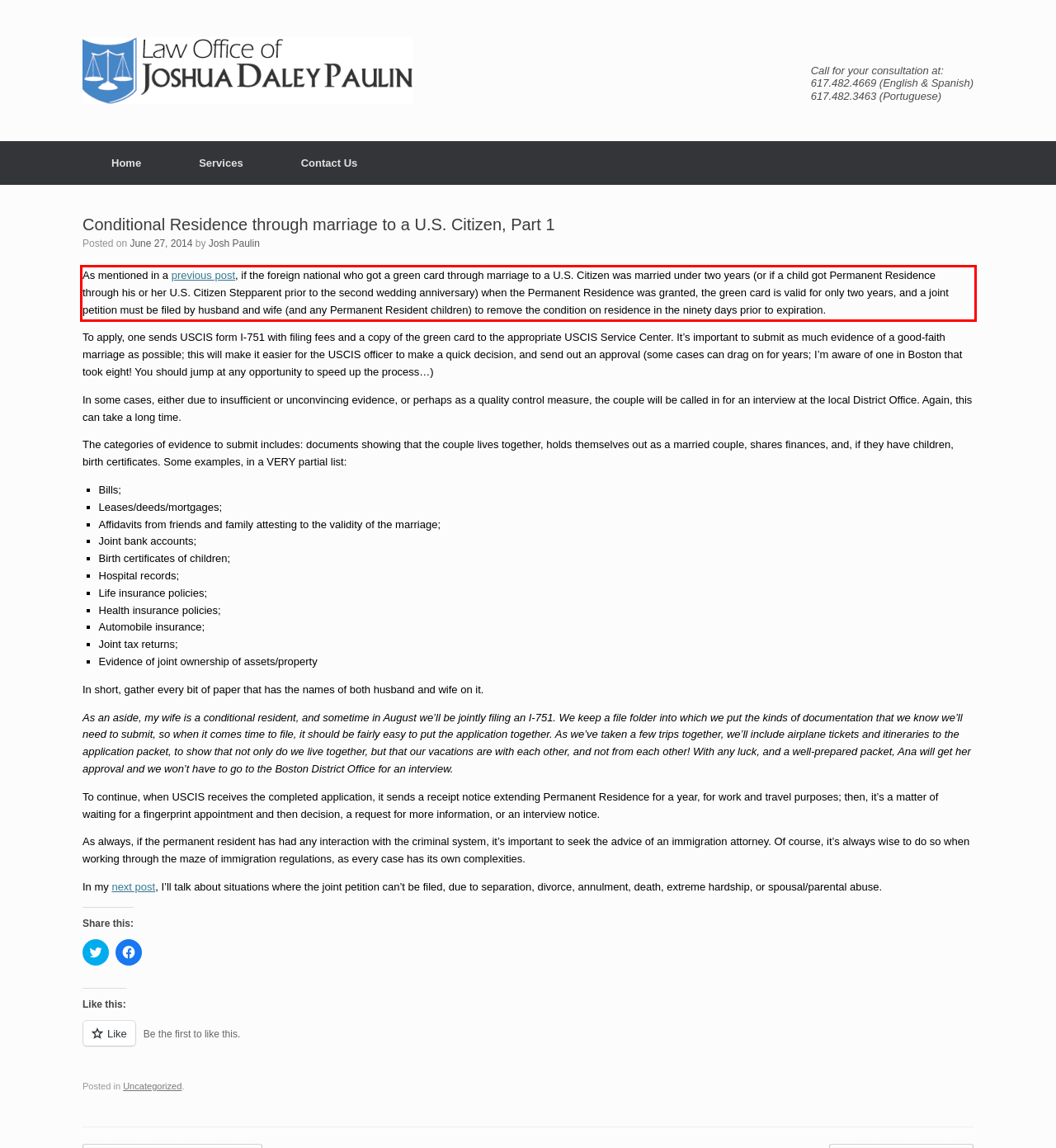You are given a webpage screenshot with a red bounding box around a UI element. Extract and generate the text inside this red bounding box.

As mentioned in a previous post, if the foreign national who got a green card through marriage to a U.S. Citizen was married under two years (or if a child got Permanent Residence through his or her U.S. Citizen Stepparent prior to the second wedding anniversary) when the Permanent Residence was granted, the green card is valid for only two years, and a joint petition must be filed by husband and wife (and any Permanent Resident children) to remove the condition on residence in the ninety days prior to expiration.